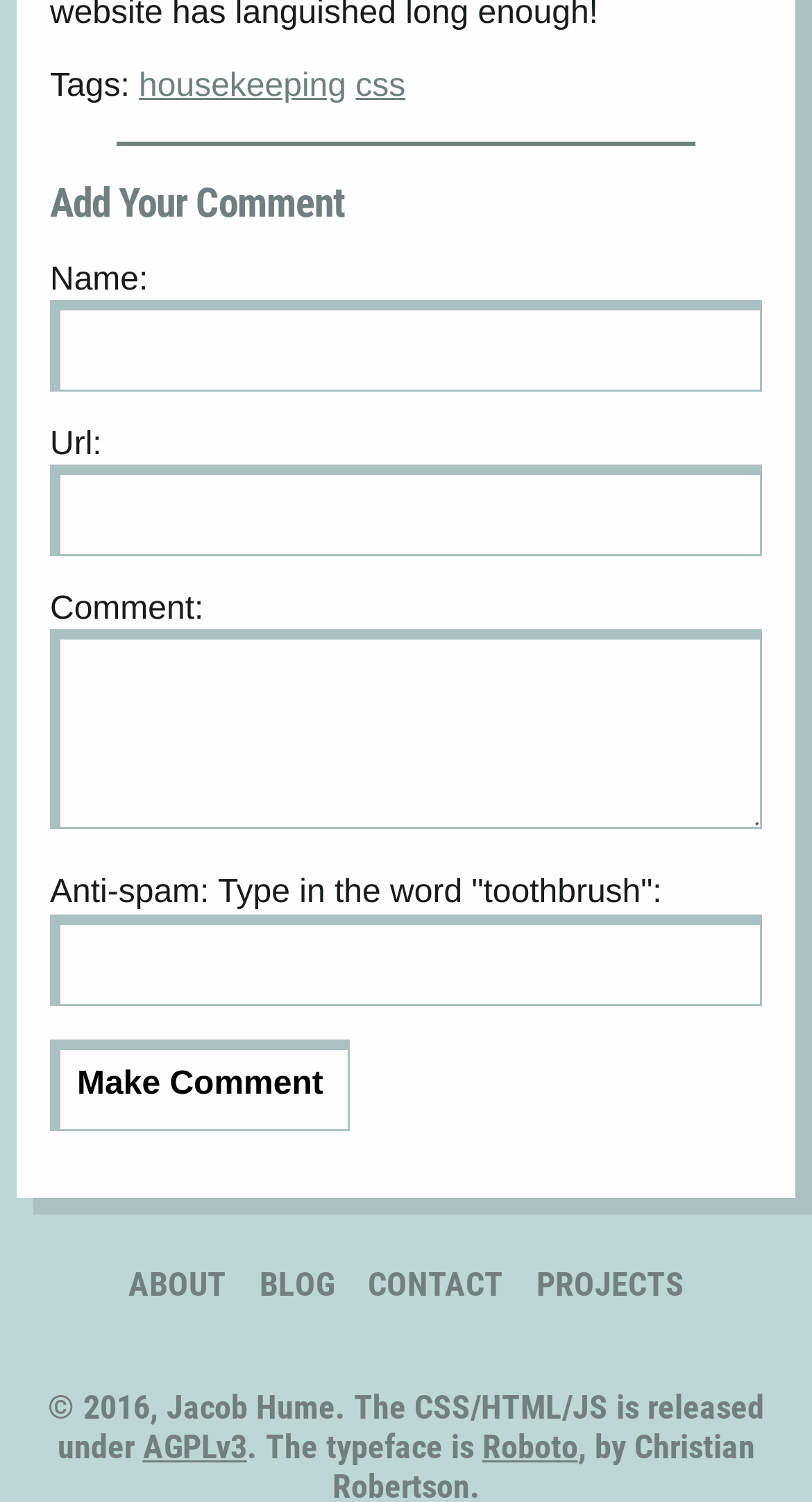Reply to the question below using a single word or brief phrase:
What is the purpose of the 'Url' field?

To enter a website URL